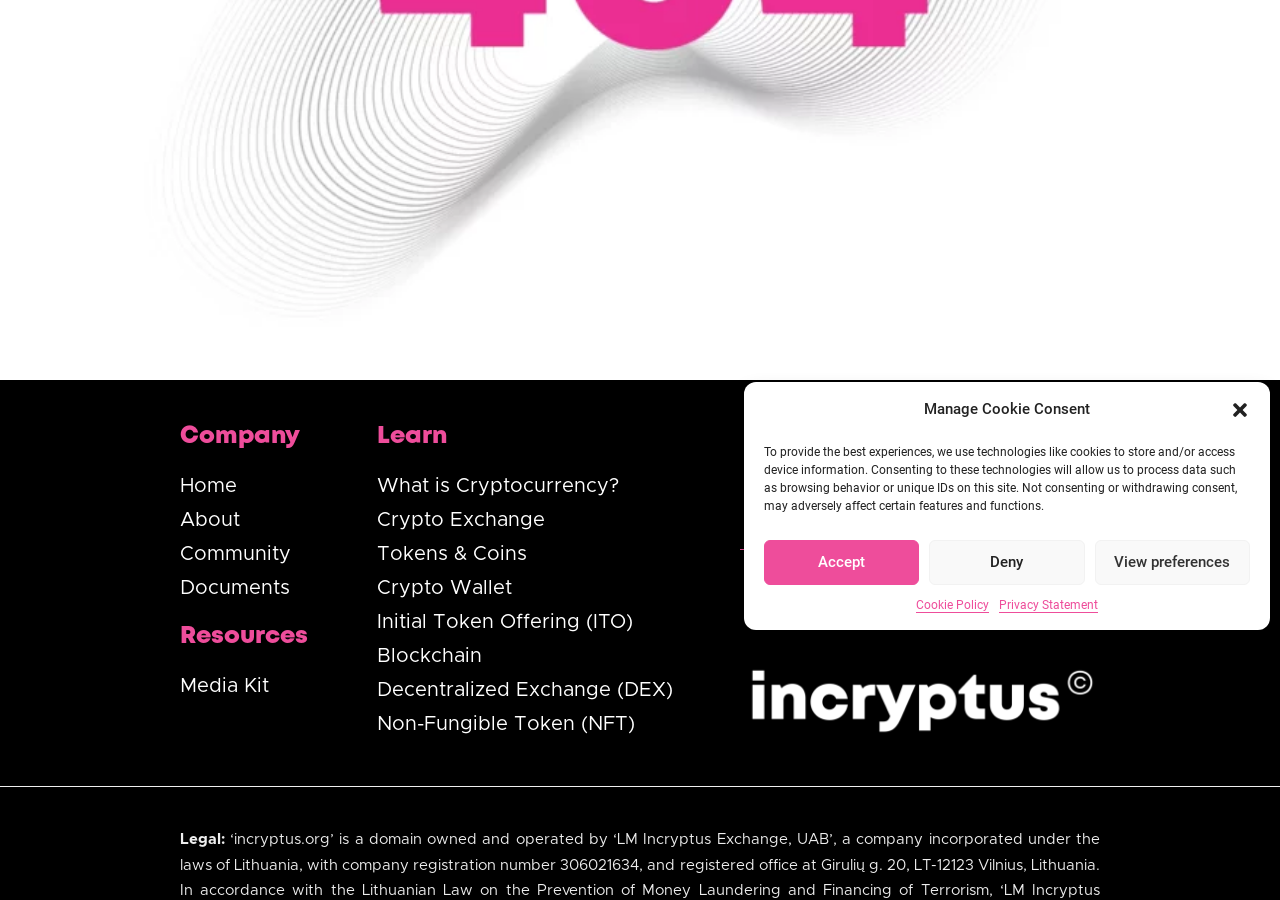Locate the bounding box of the UI element described by: "Non-Fungible Token (NFT)" in the given webpage screenshot.

[0.295, 0.786, 0.496, 0.823]